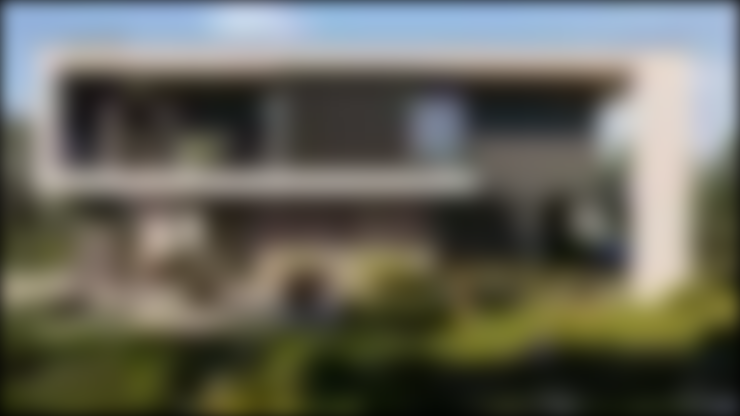Produce a meticulous caption for the image.

This image showcases a stunning modern villa designed with a sophisticated monochrome palette, featuring sleek gray tones complemented by elegant black accents. The exterior exudes contemporary charm, with large windows that allow natural light to flood the living spaces, creating an inviting atmosphere. Surrounded by lush greenery, the villa's design emphasizes a harmonious blend of architecture and nature, making it a standout example of modern aesthetics. The use of deep charcoal gray as the primary color enhances the building's striking features, while the clean lines and minimalistic approach add to its overall elegance.